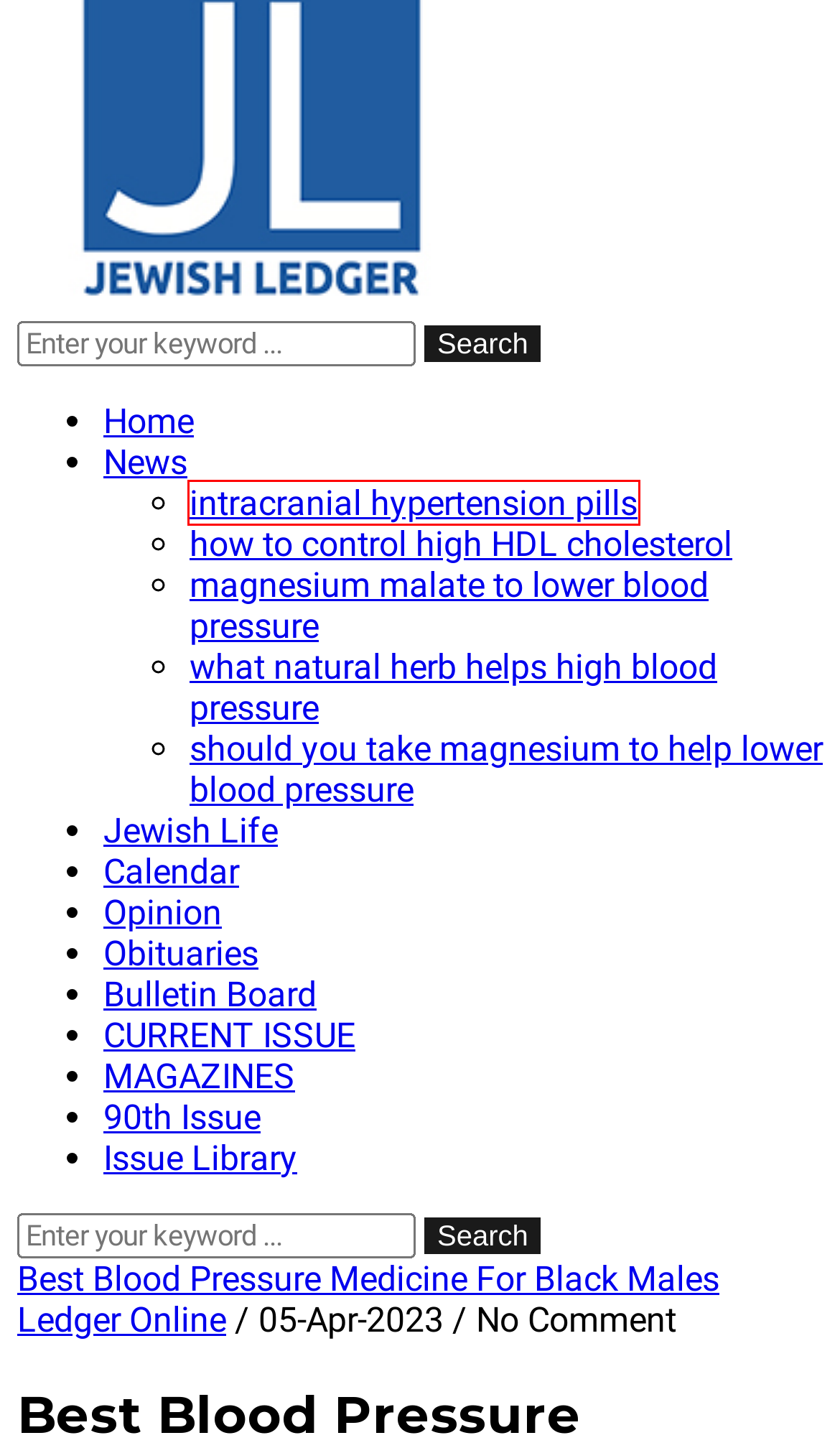Given a webpage screenshot with a red bounding box around a particular element, identify the best description of the new webpage that will appear after clicking on the element inside the red bounding box. Here are the candidates:
A. Ledger Online, Author at Jewish Ledger
B. Can Beta-blockers Can Decrease Blood Pressure - Jewish Ledger
C. Should You Take Magnesium To Help Lower Blood Pressure - Jewish Ledger
D. Intracranial Hypertension Pills - Jewish Ledger
E. Blood Pressure Medicine Similar To Losartan - Jewish Ledger
F. Candle Lighting - Jewish Ledger
G. Top Rated High Blood Pressure Medication - Jewish Ledger
H. What Natural Herb Helps High Blood Pressure - Jewish Ledger

D